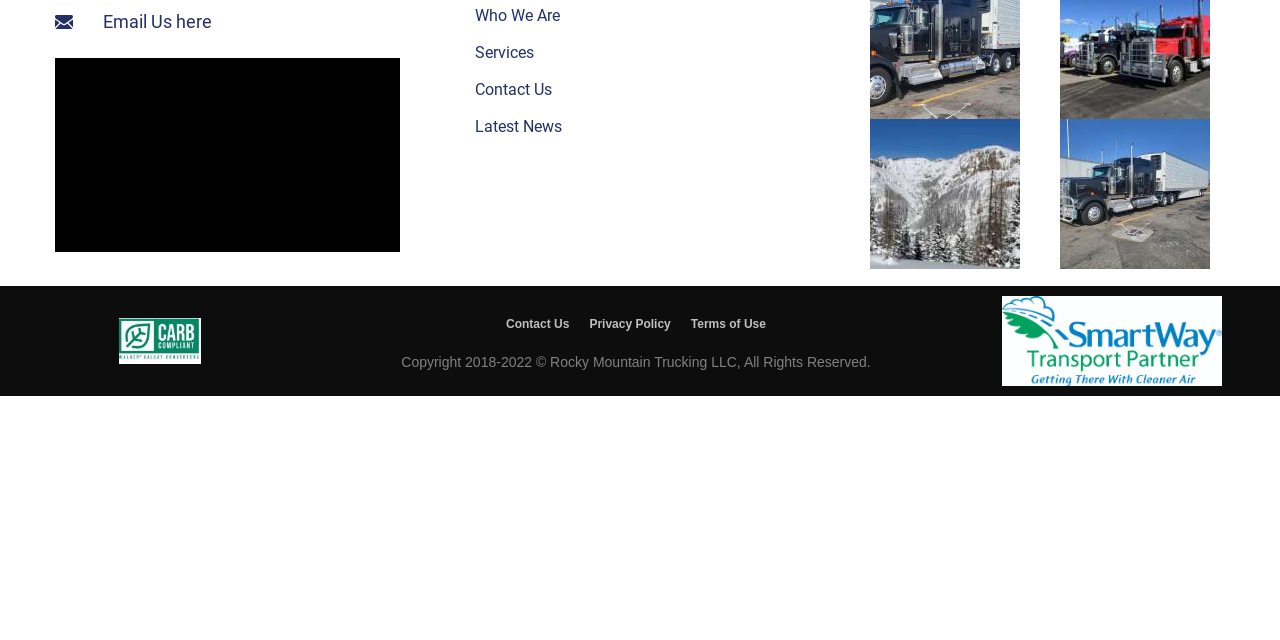Find the bounding box coordinates for the element described here: "Who We Are".

[0.371, 0.008, 0.645, 0.041]